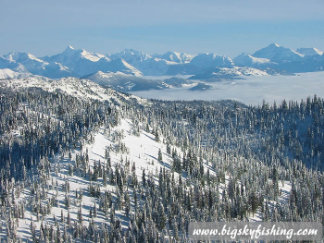Respond with a single word or phrase to the following question: What is Whitefish Mountain known for?

Skiing